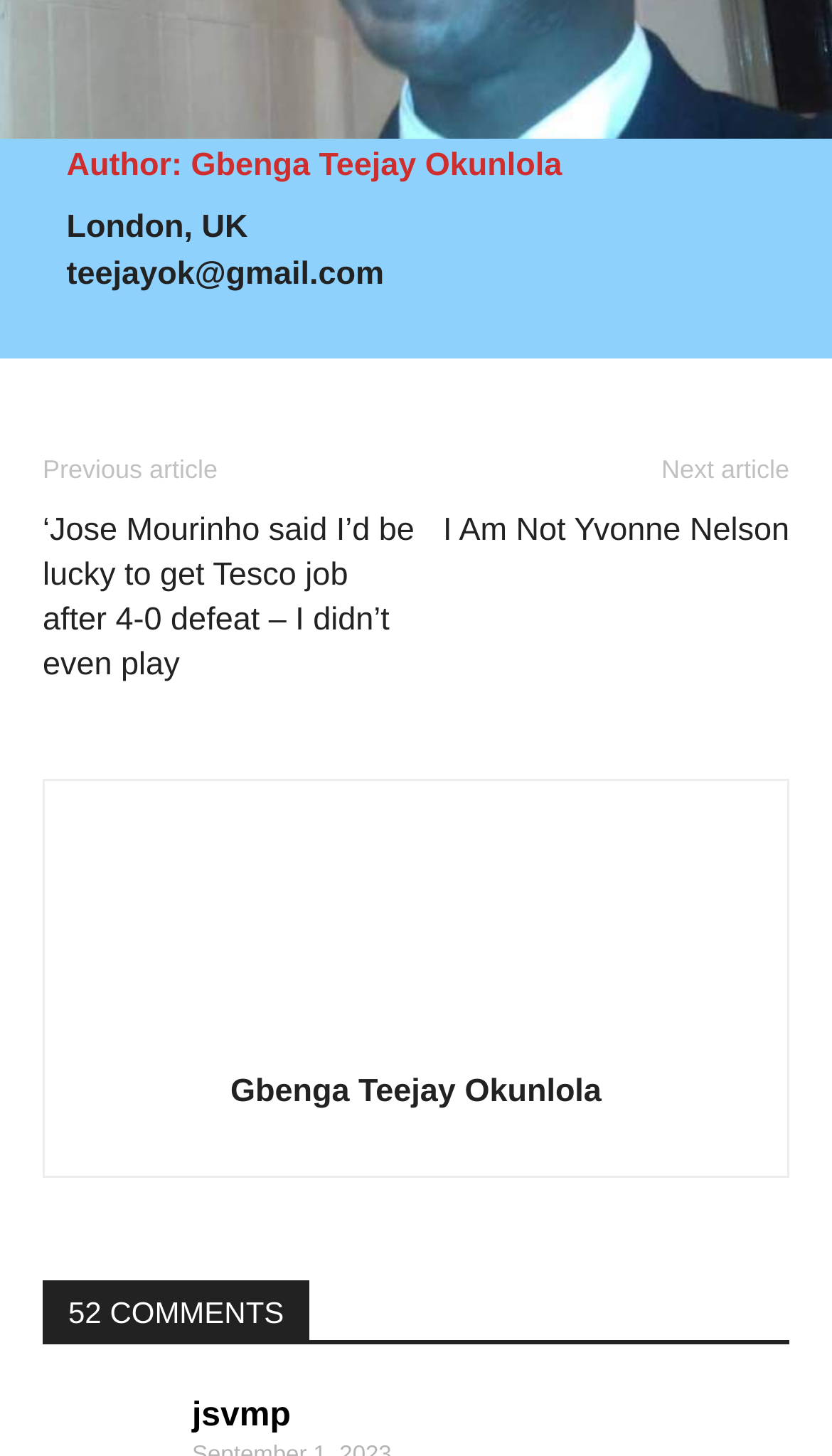Respond with a single word or phrase to the following question: Who is the author of this article?

Gbenga Teejay Okunlola